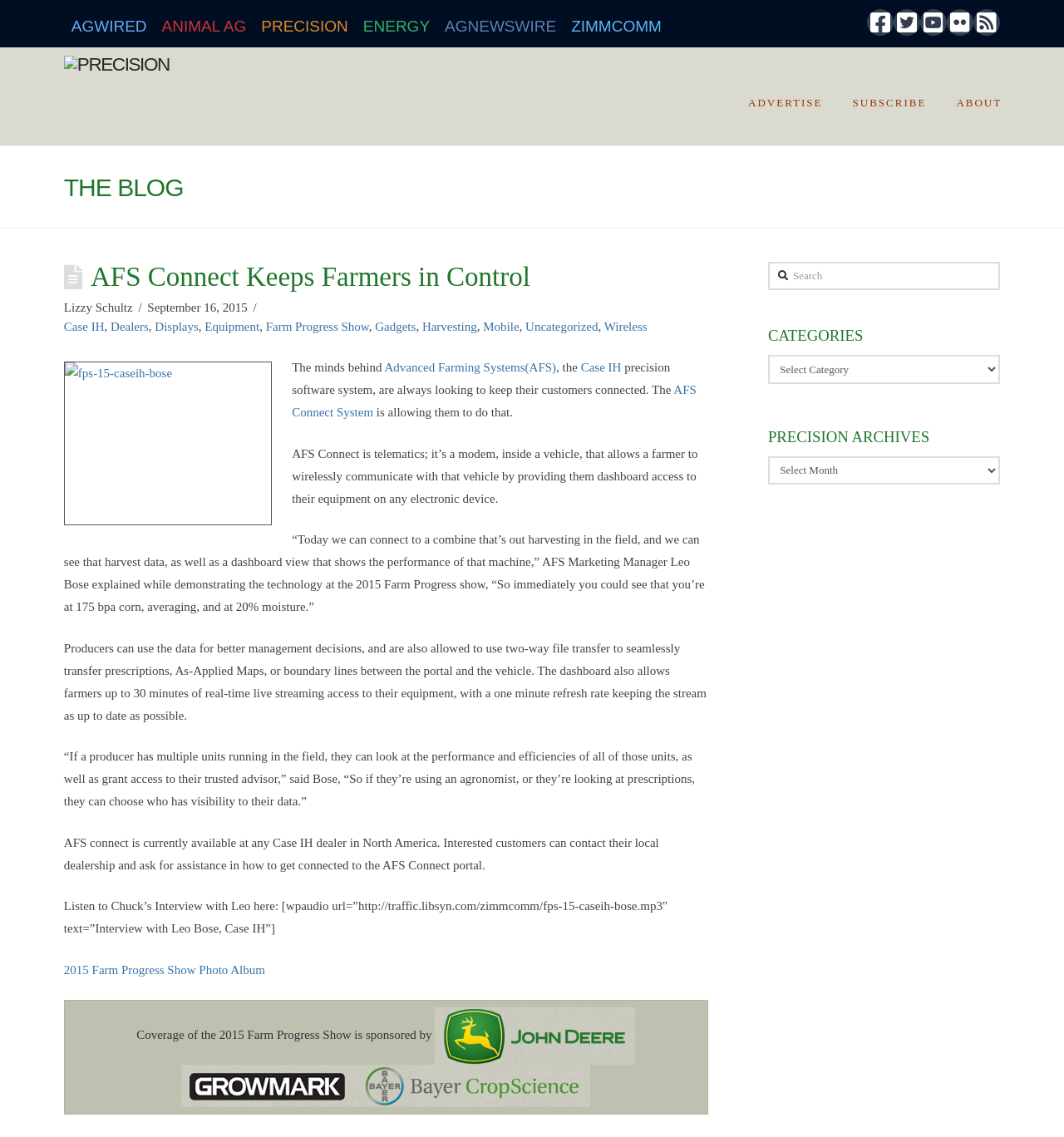Refer to the image and offer a detailed explanation in response to the question: What is the purpose of the AFS Connect system?

The AFS Connect system is designed to keep farmers connected to their equipment and provide them with real-time data and insights to make better management decisions, as explained in the webpage content.